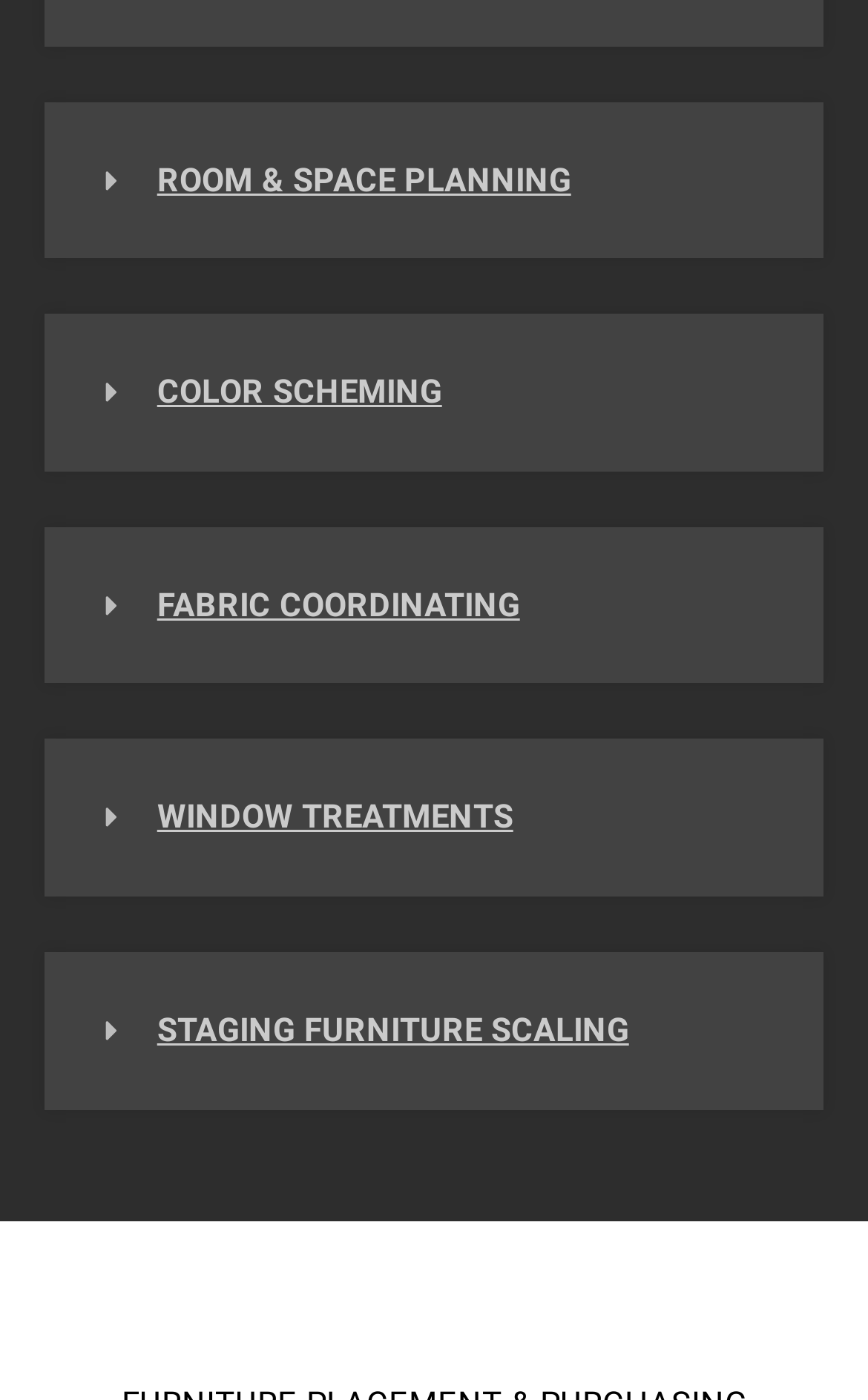Can you show the bounding box coordinates of the region to click on to complete the task described in the instruction: "Select COLOR SCHEMING"?

[0.051, 0.224, 0.949, 0.336]